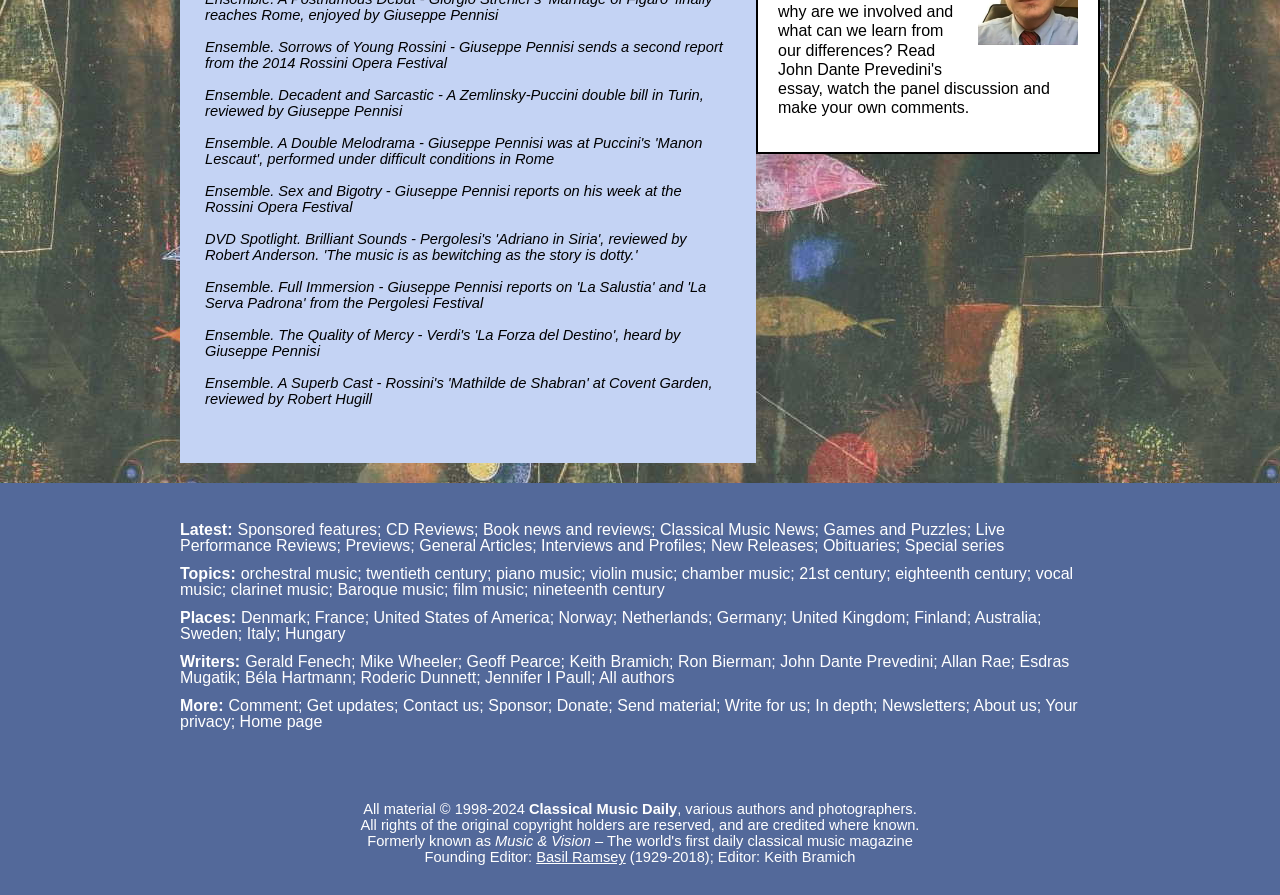Find the bounding box of the UI element described as: "Basil Ramsey". The bounding box coordinates should be given as four float values between 0 and 1, i.e., [left, top, right, bottom].

[0.419, 0.949, 0.489, 0.967]